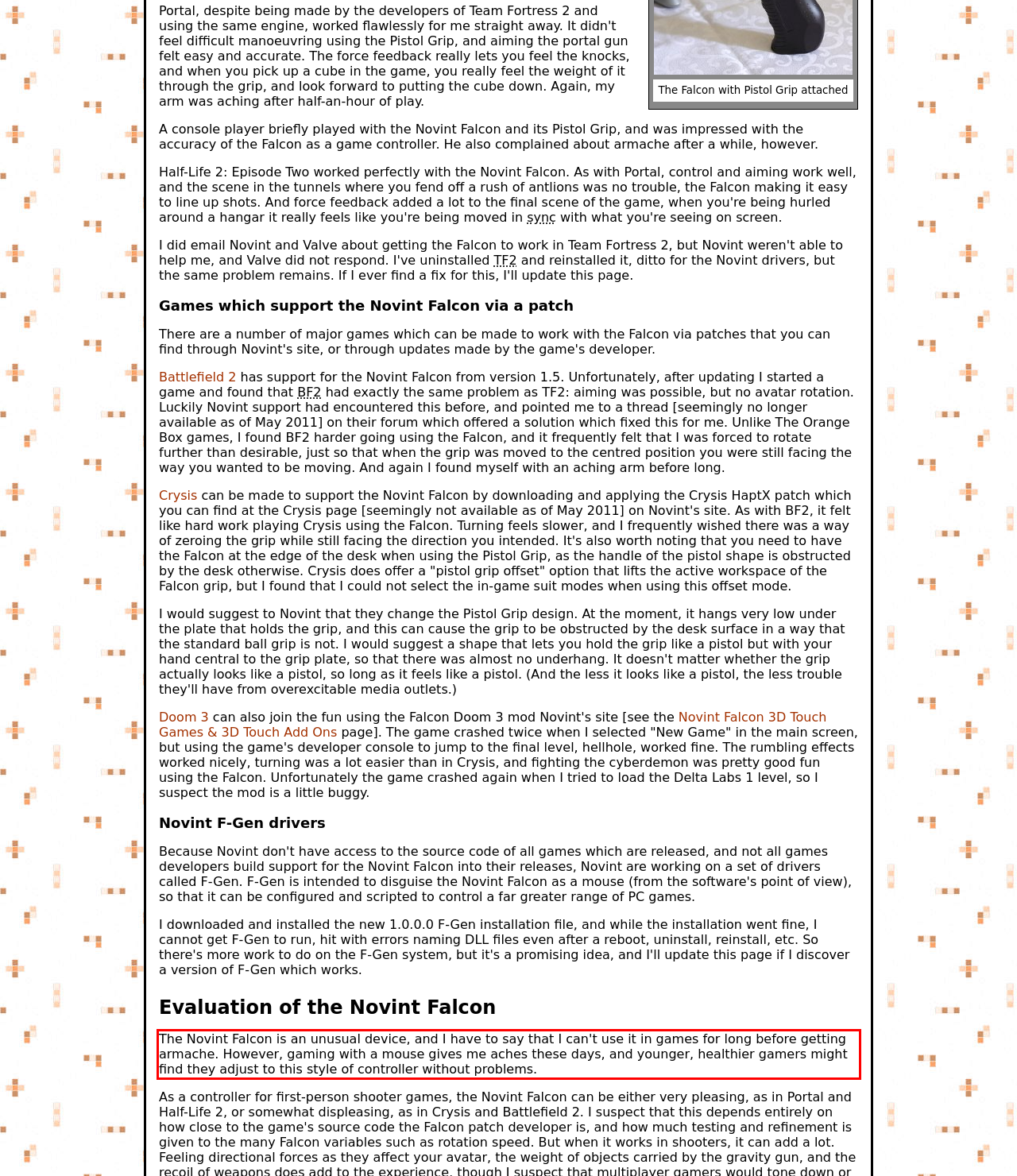You have a webpage screenshot with a red rectangle surrounding a UI element. Extract the text content from within this red bounding box.

The Novint Falcon is an unusual device, and I have to say that I can't use it in games for long before getting armache. However, gaming with a mouse gives me aches these days, and younger, healthier gamers might find they adjust to this style of controller without problems.